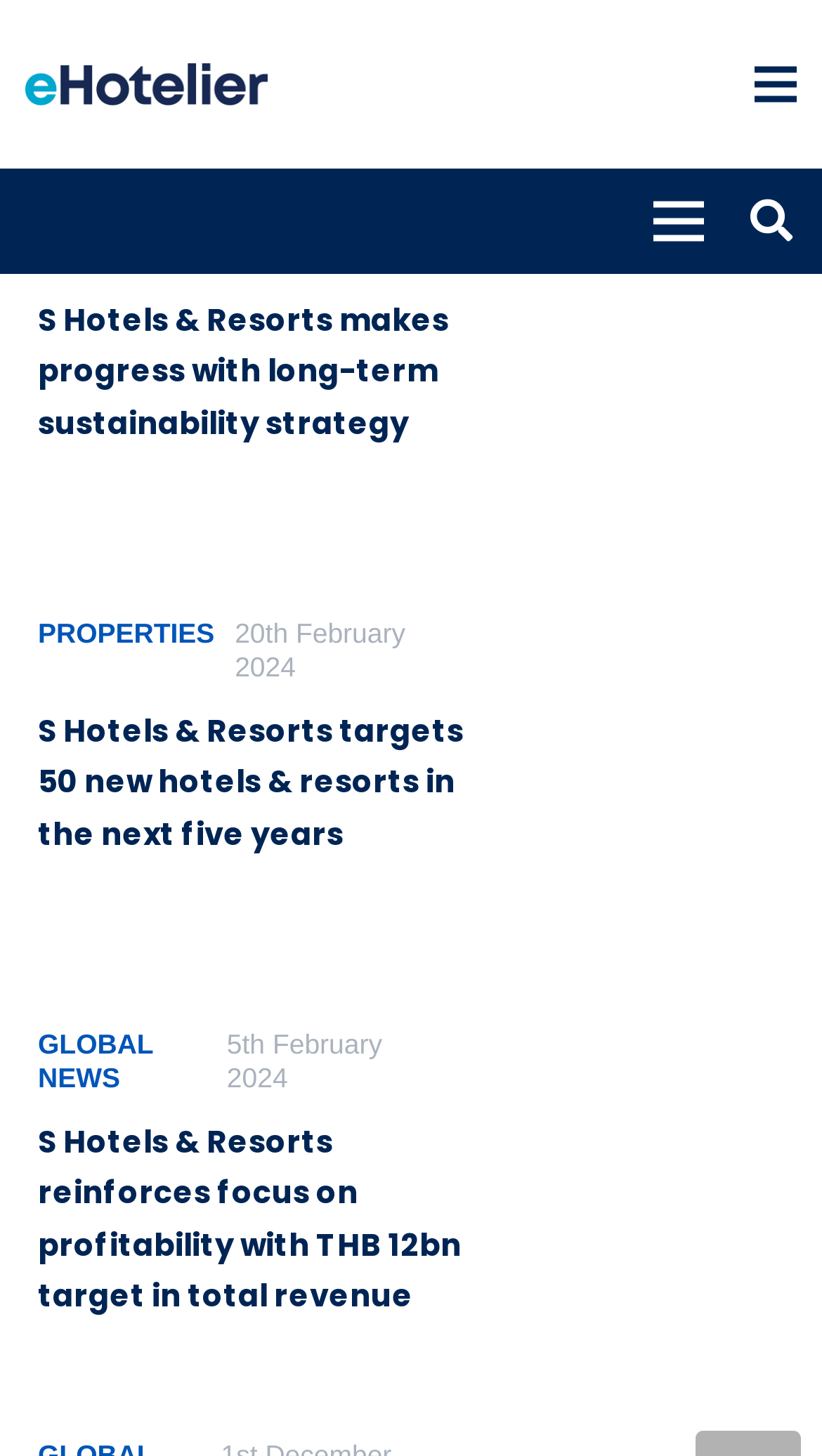Respond to the question below with a single word or phrase:
How many articles are on this webpage?

3